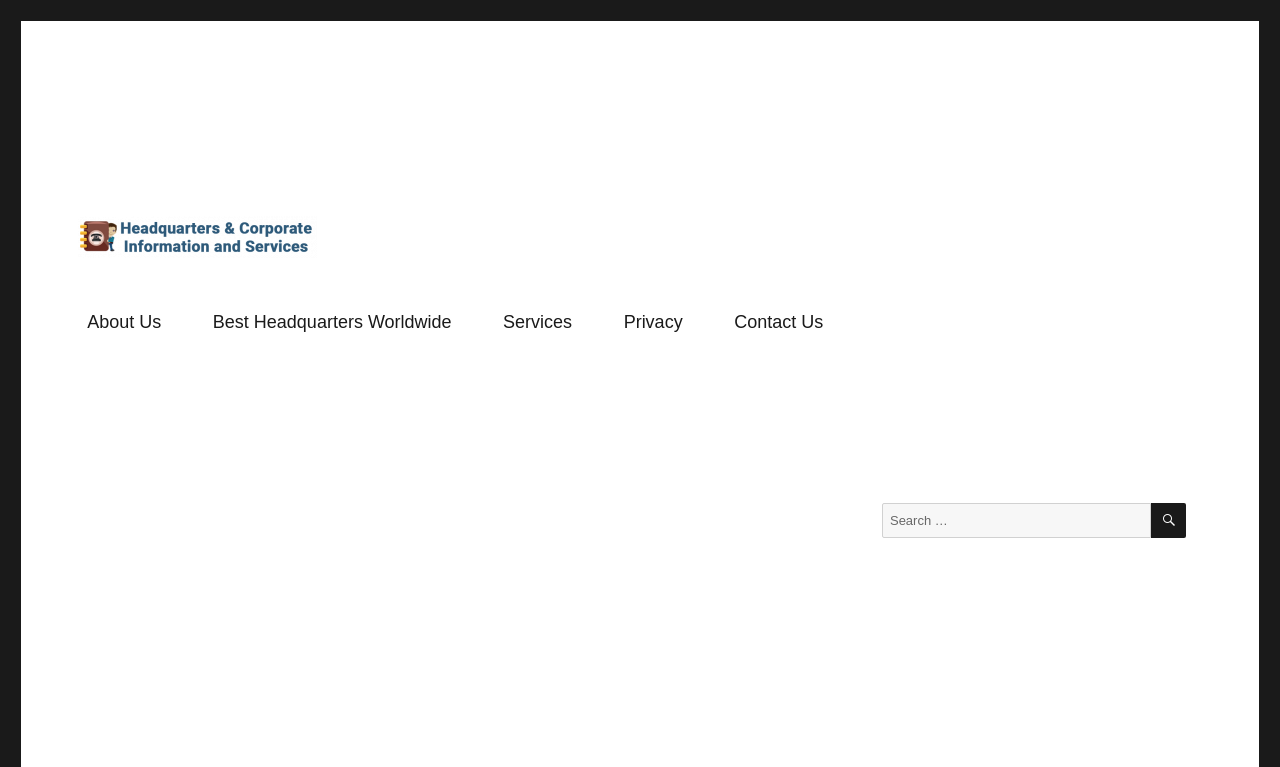What is the phone number of Farm Bureau Financial Services Headquarters?
Based on the screenshot, provide a one-word or short-phrase response.

515-225-5400